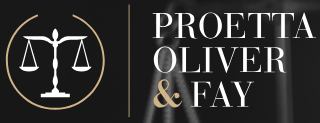Convey a detailed narrative of what is depicted in the image.

The image features the logo and name of the law firm "Proetta, Oliver & Fay." The design includes a classic symbol of justice: a balanced scale icon, which is often associated with the legal profession. The firm's name is prominently displayed, with "Proetta" and "Oliver" in a sophisticated font, while "& Fay" is elegantly styled, suggesting a partnership founded on expertise and professionalism. The background is minimalistic, enhancing the logo's visibility and conveying a sense of trust and authority, indicative of their legal services focused on New Jersey liquor law and other legal matters.